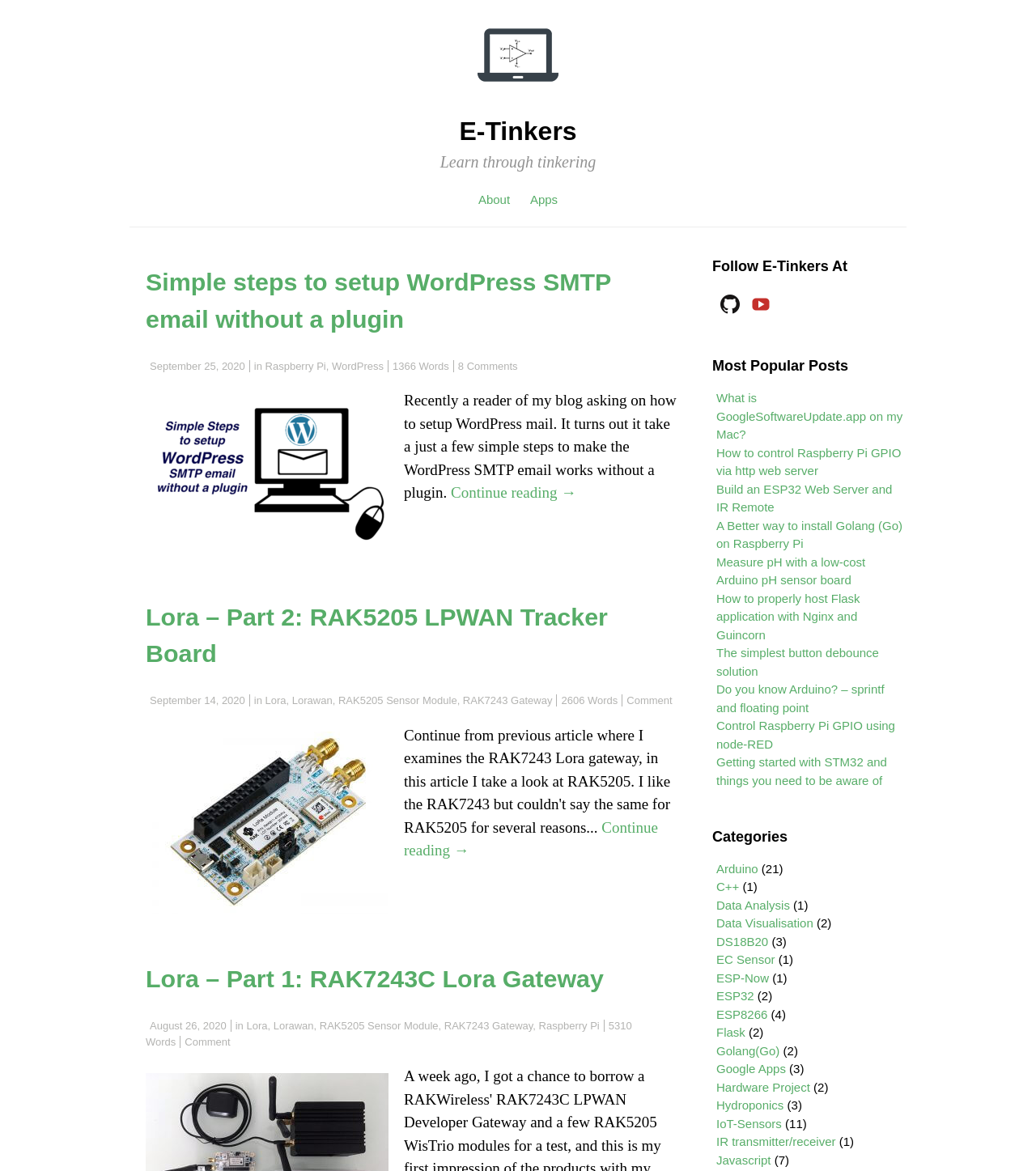Provide the bounding box coordinates of the UI element that matches the description: "Decline".

None